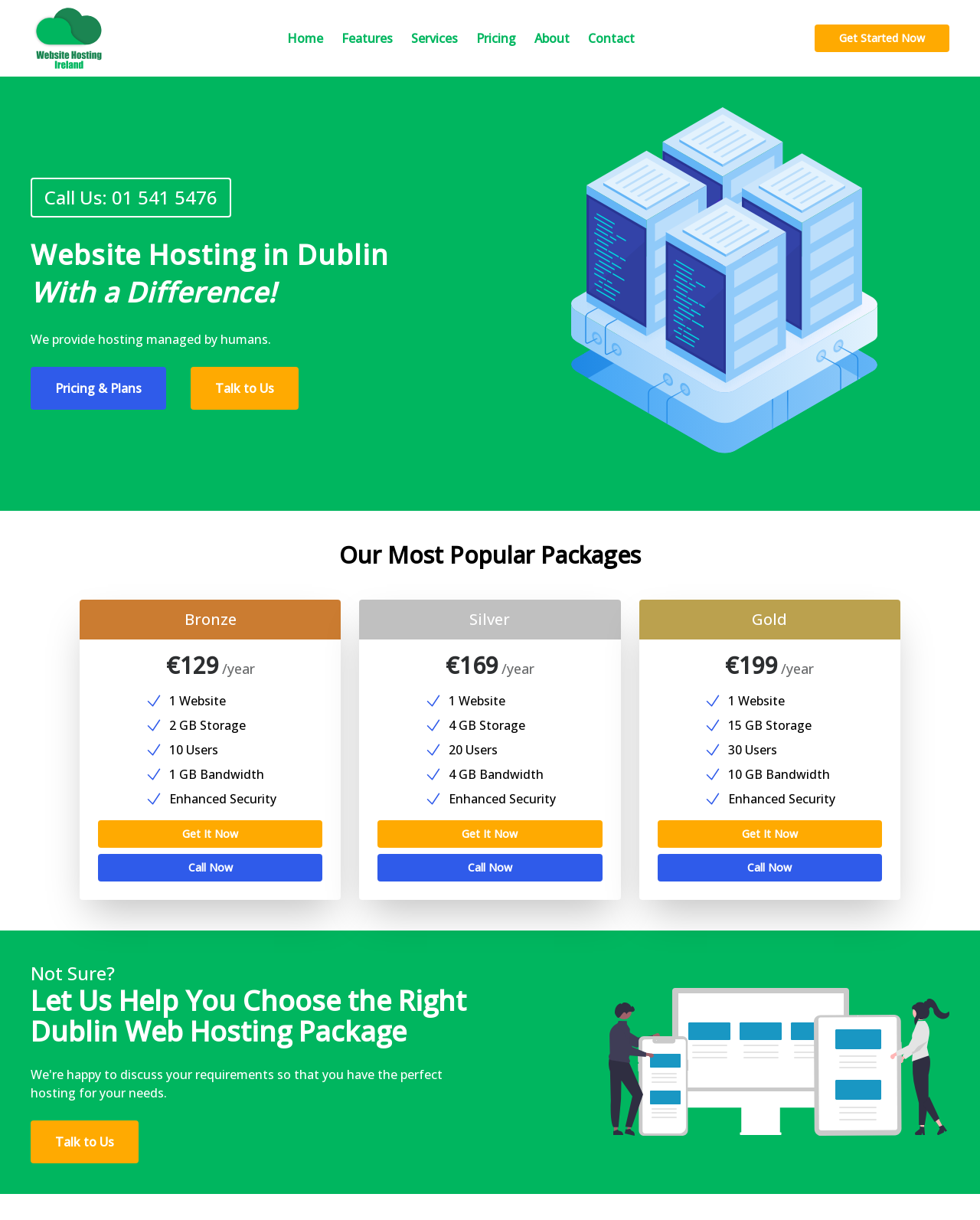Locate the coordinates of the bounding box for the clickable region that fulfills this instruction: "Call the phone number".

[0.031, 0.146, 0.236, 0.178]